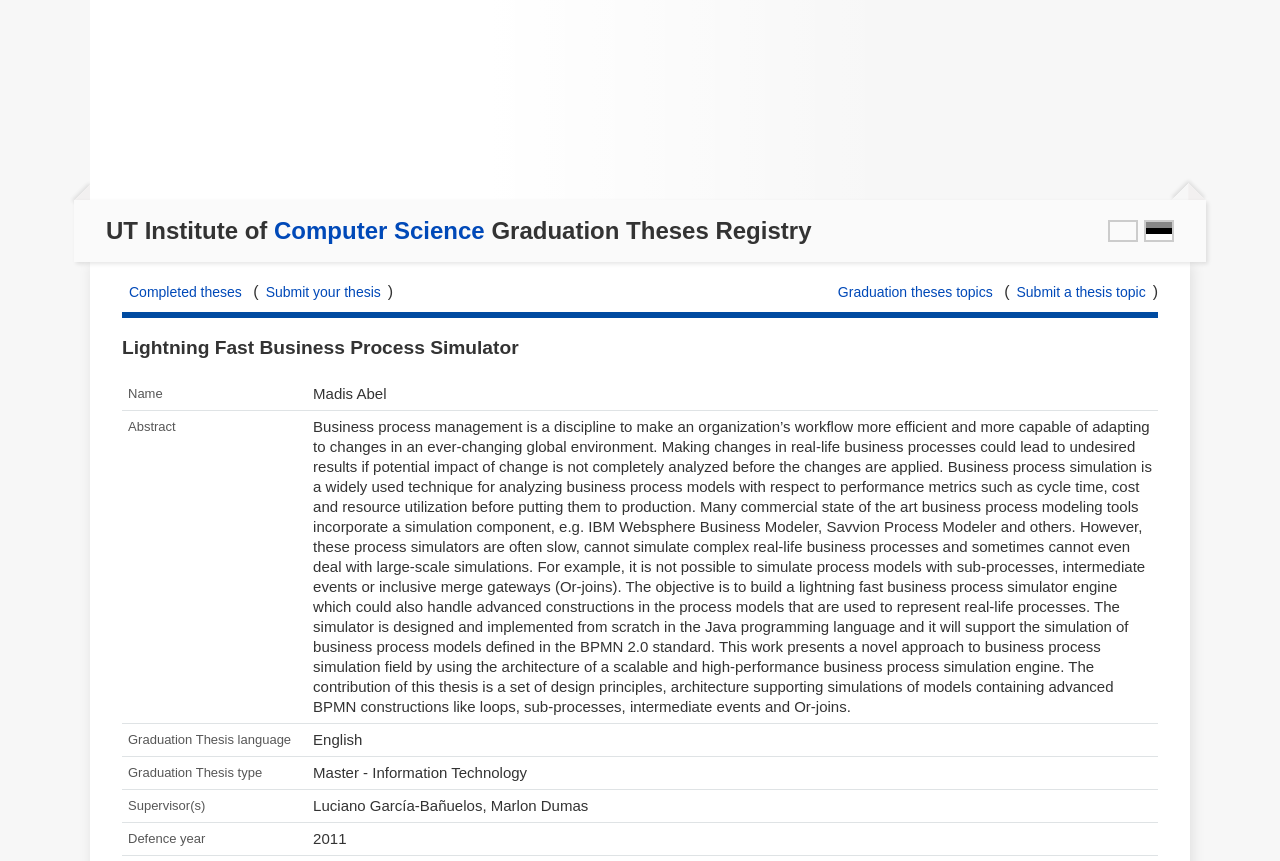Who are the supervisors of the thesis?
Answer the question with a single word or phrase by looking at the picture.

Luciano García-Bañuelos, Marlon Dumas